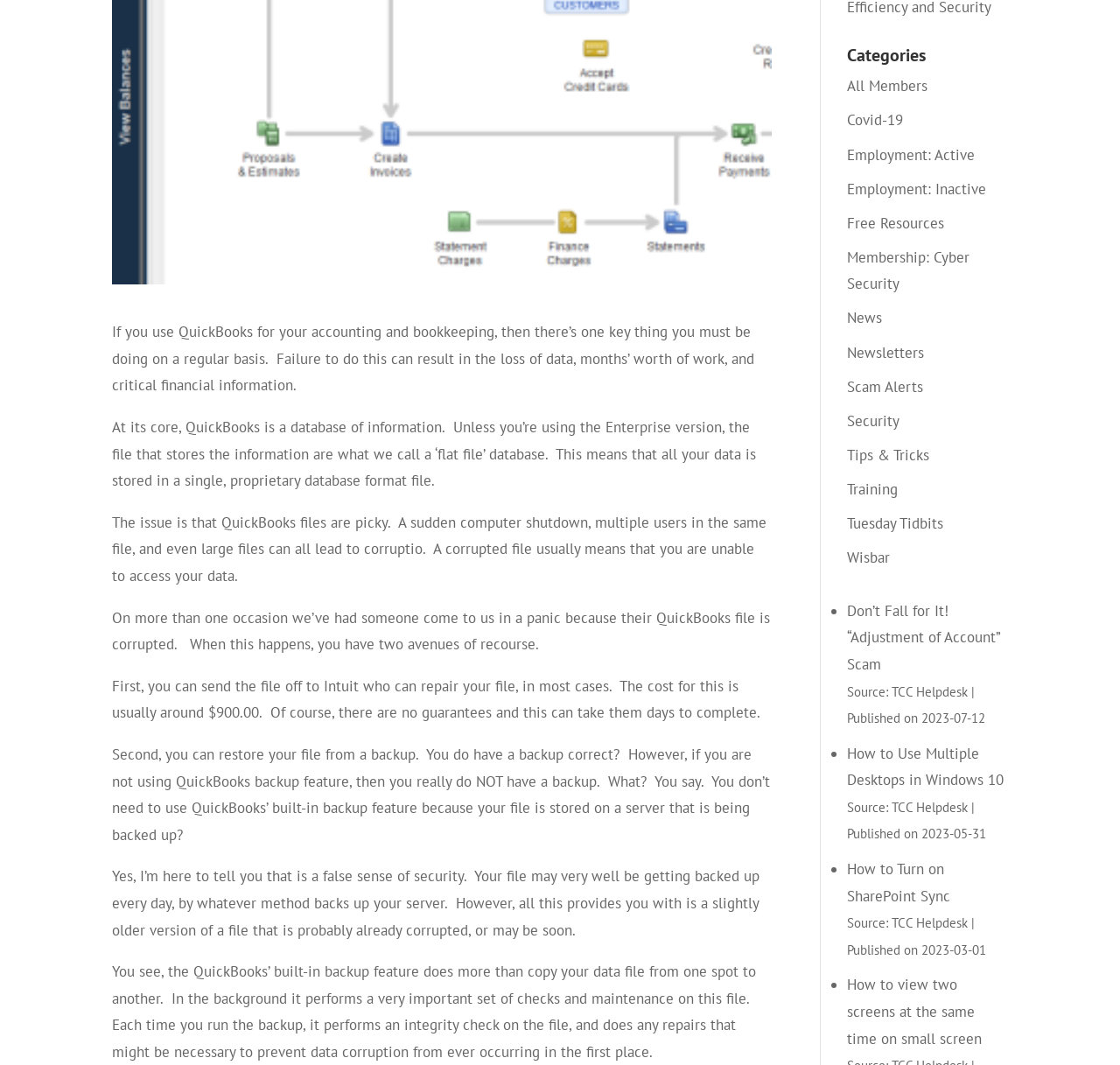Please provide the bounding box coordinates in the format (top-left x, top-left y, bottom-right x, bottom-right y). Remember, all values are floating point numbers between 0 and 1. What is the bounding box coordinate of the region described as: Membership: Cyber Security

[0.756, 0.232, 0.866, 0.276]